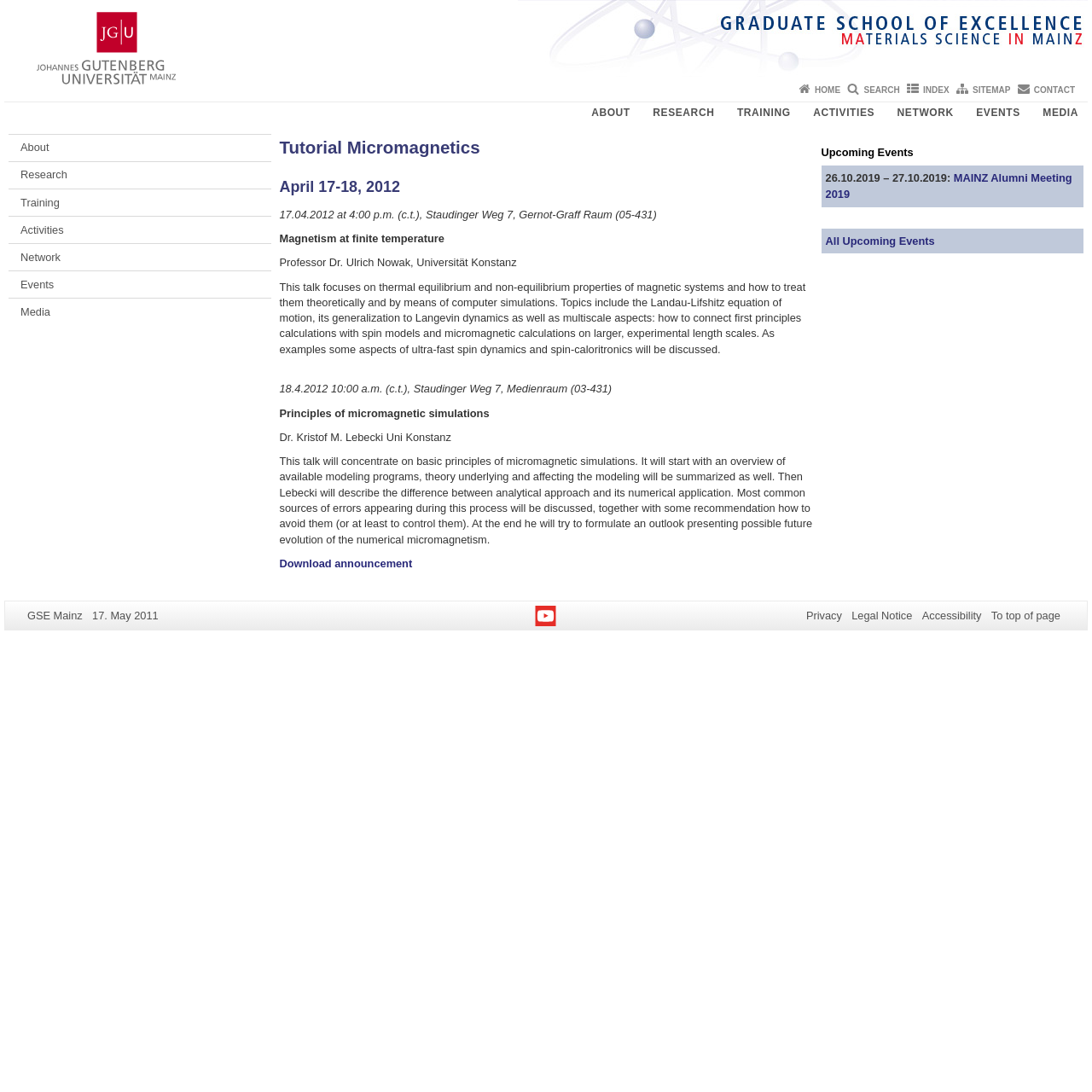Identify the bounding box for the described UI element. Provide the coordinates in (top-left x, top-left y, bottom-right x, bottom-right y) format with values ranging from 0 to 1: All Upcoming Events

[0.756, 0.215, 0.856, 0.227]